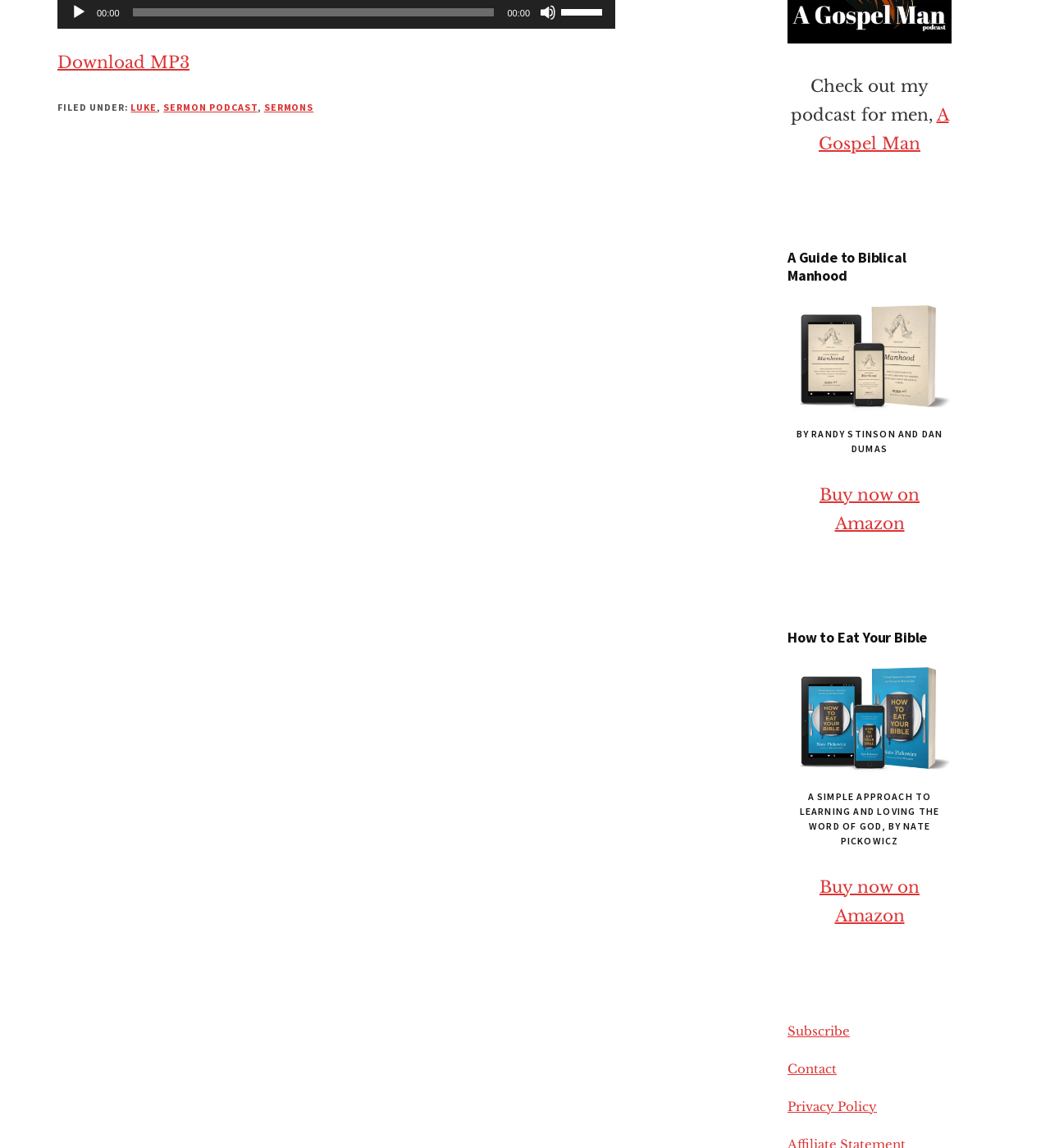Please give a one-word or short phrase response to the following question: 
Where can the book 'How to Eat Your Bible' be purchased?

Amazon